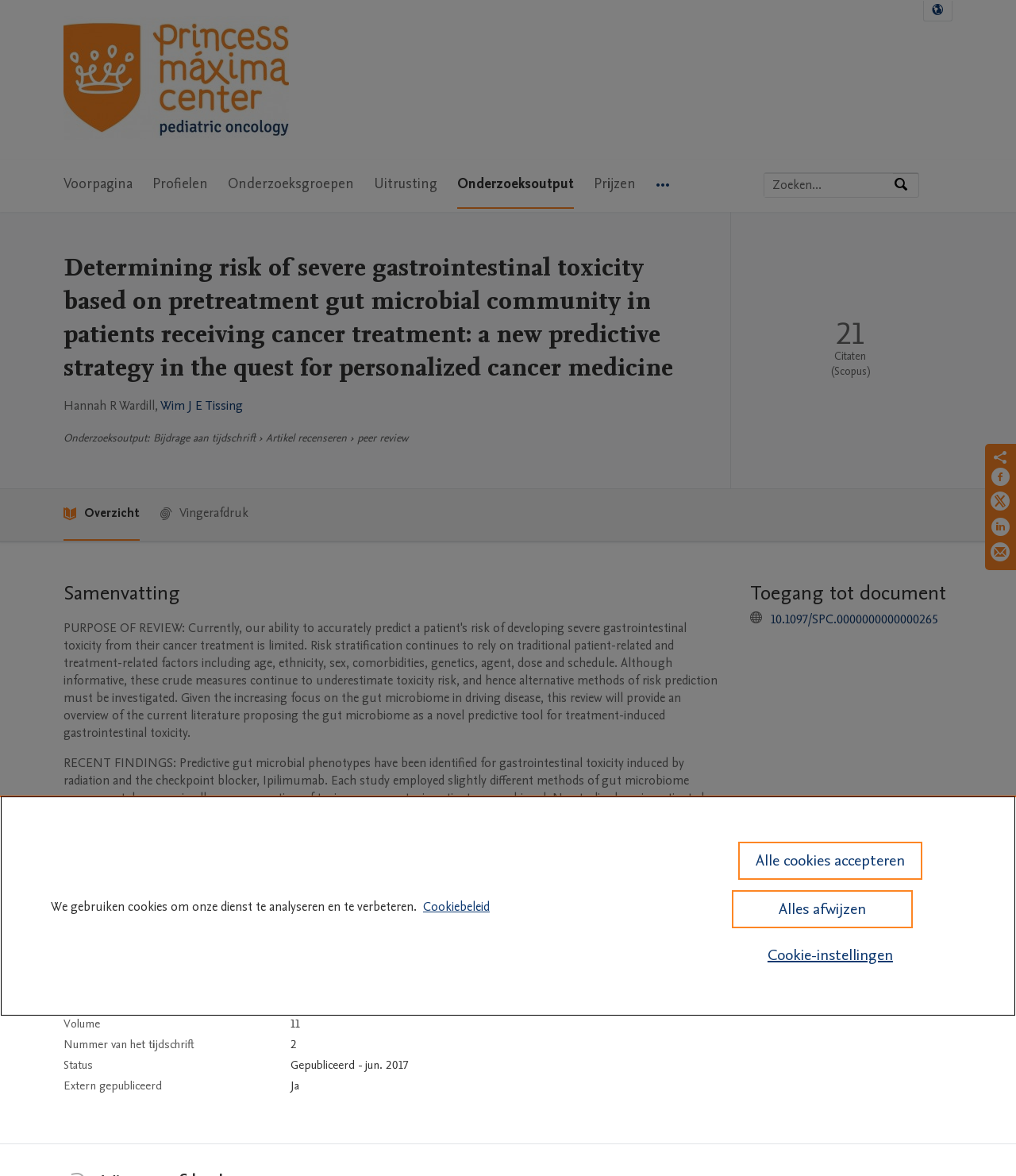Please respond to the question with a concise word or phrase:
What is the volume of the journal?

11